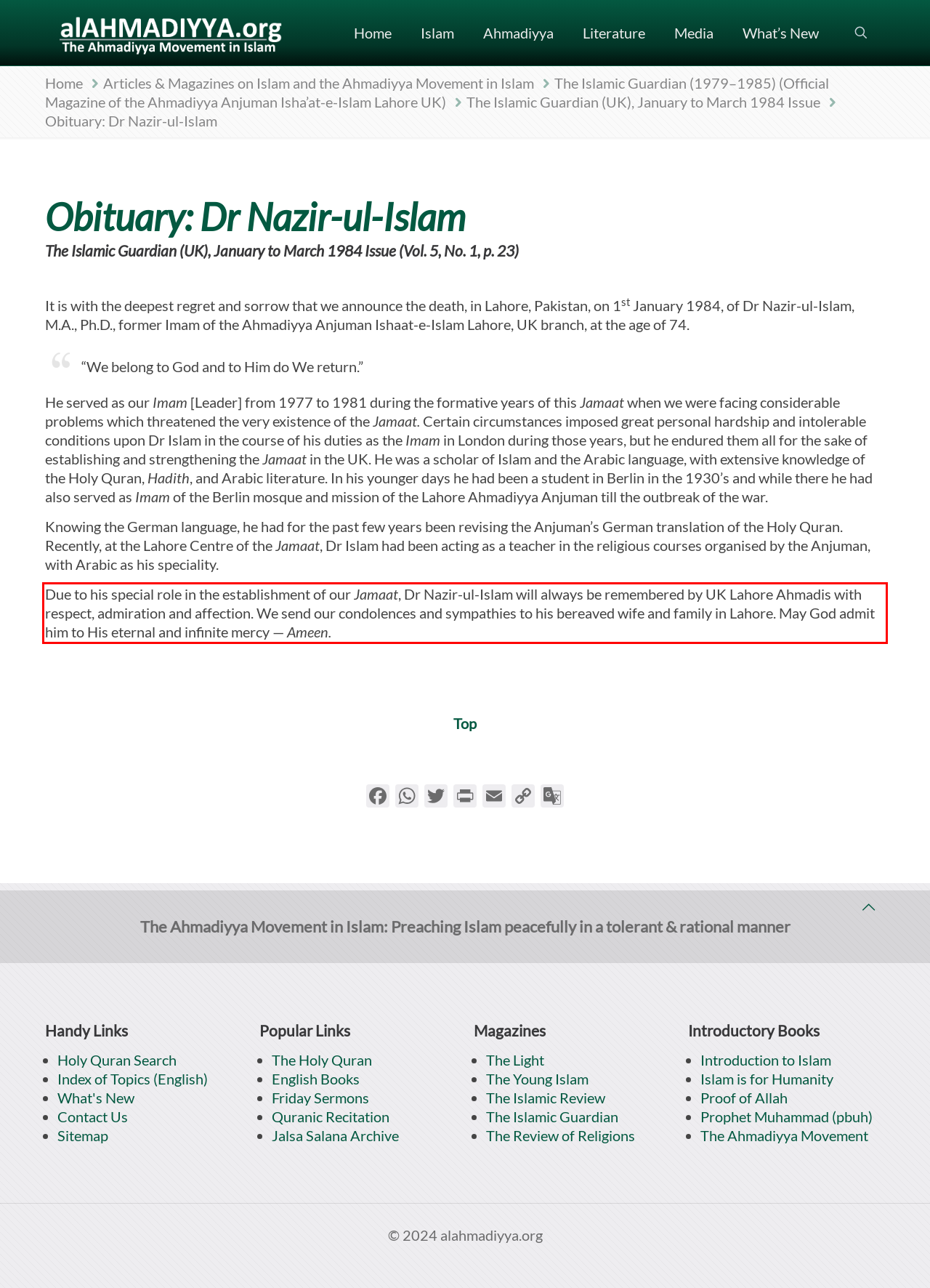Please examine the webpage screenshot and extract the text within the red bounding box using OCR.

Due to his special role in the establishment of our Jamaat, Dr Nazir-ul-Islam will always be remem­bered by UK Lahore Ahmadis with respect, admiration and affection. We send our condolences and sympathies to his bereaved wife and family in Lahore. May God admit him to His eternal and infinite mercy — Ameen.